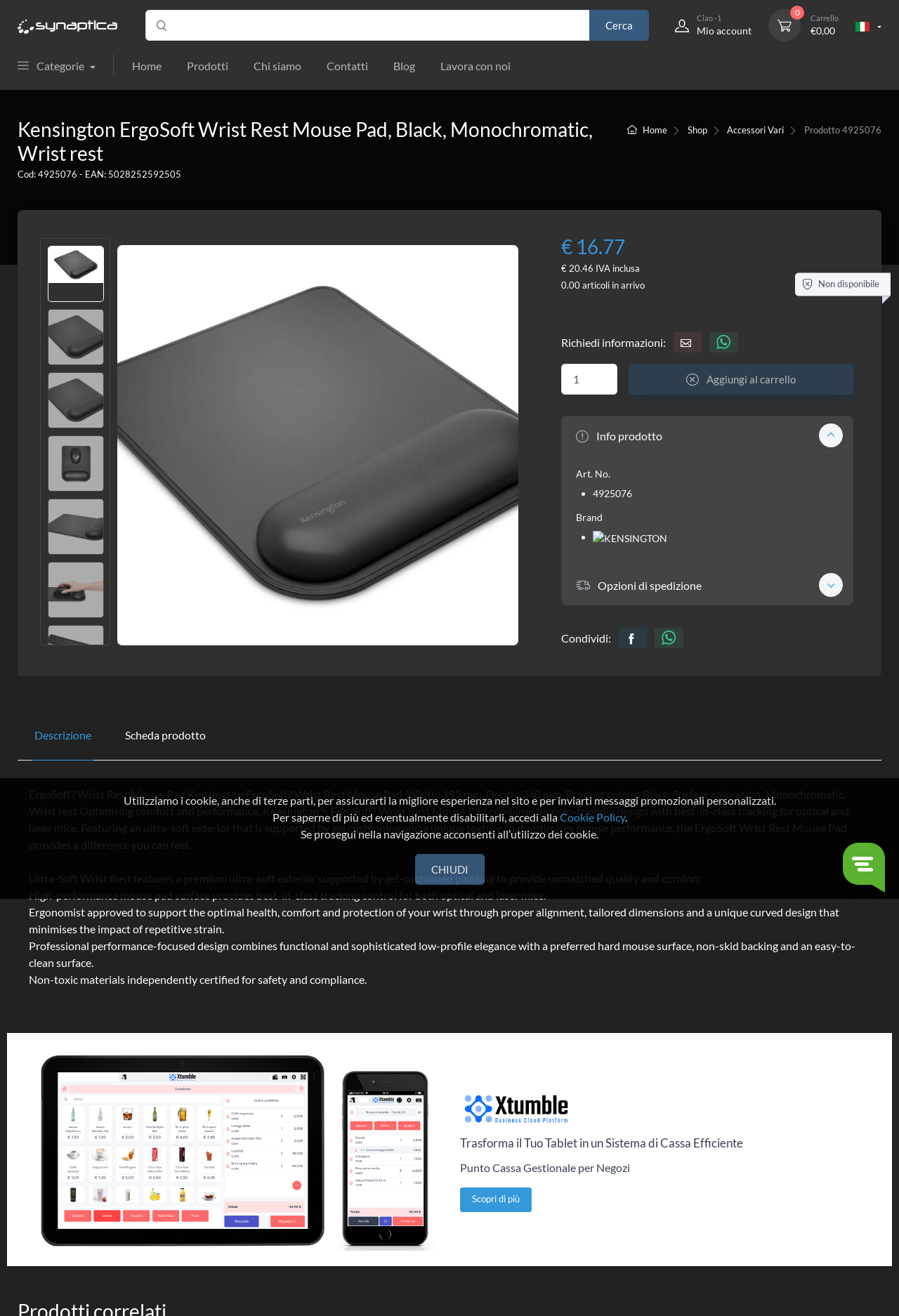Can you find the bounding box coordinates of the area I should click to execute the following instruction: "Search for products"?

[0.162, 0.007, 0.656, 0.031]